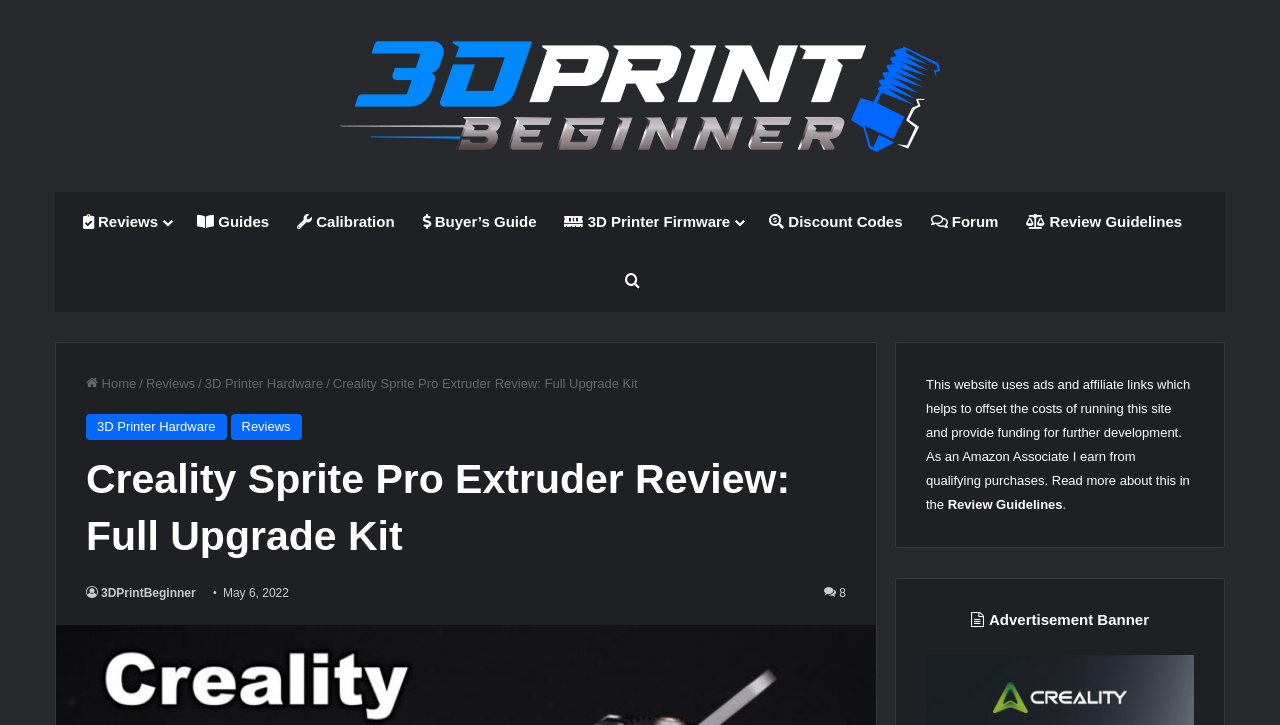Can you pinpoint the bounding box coordinates for the clickable element required for this instruction: "read Review Guidelines"? The coordinates should be four float numbers between 0 and 1, i.e., [left, top, right, bottom].

[0.791, 0.265, 0.934, 0.348]